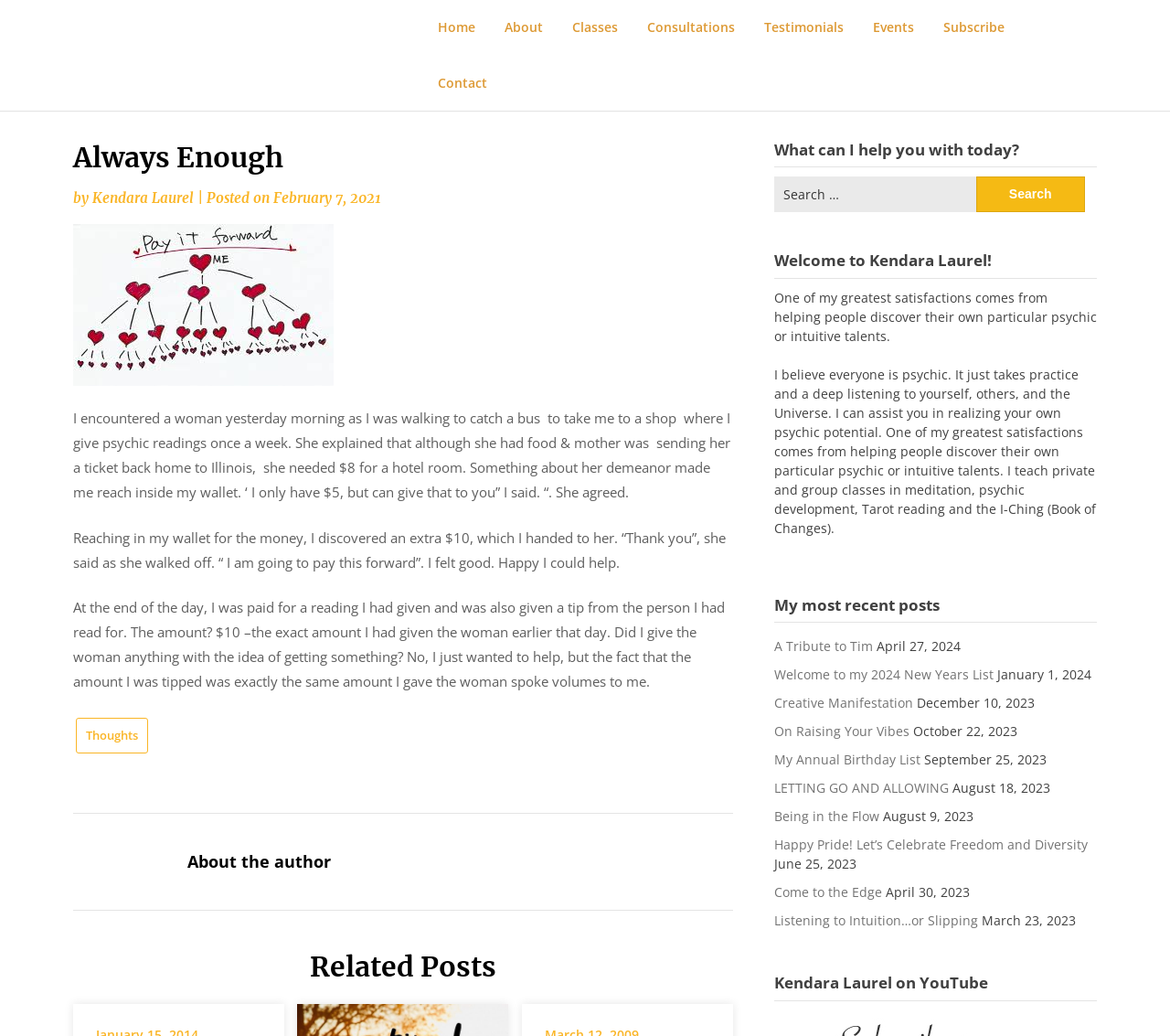Determine the bounding box coordinates of the clickable element to complete this instruction: "Watch Kendara Laurel on YouTube". Provide the coordinates in the format of four float numbers between 0 and 1, [left, top, right, bottom].

[0.661, 0.938, 0.937, 0.966]